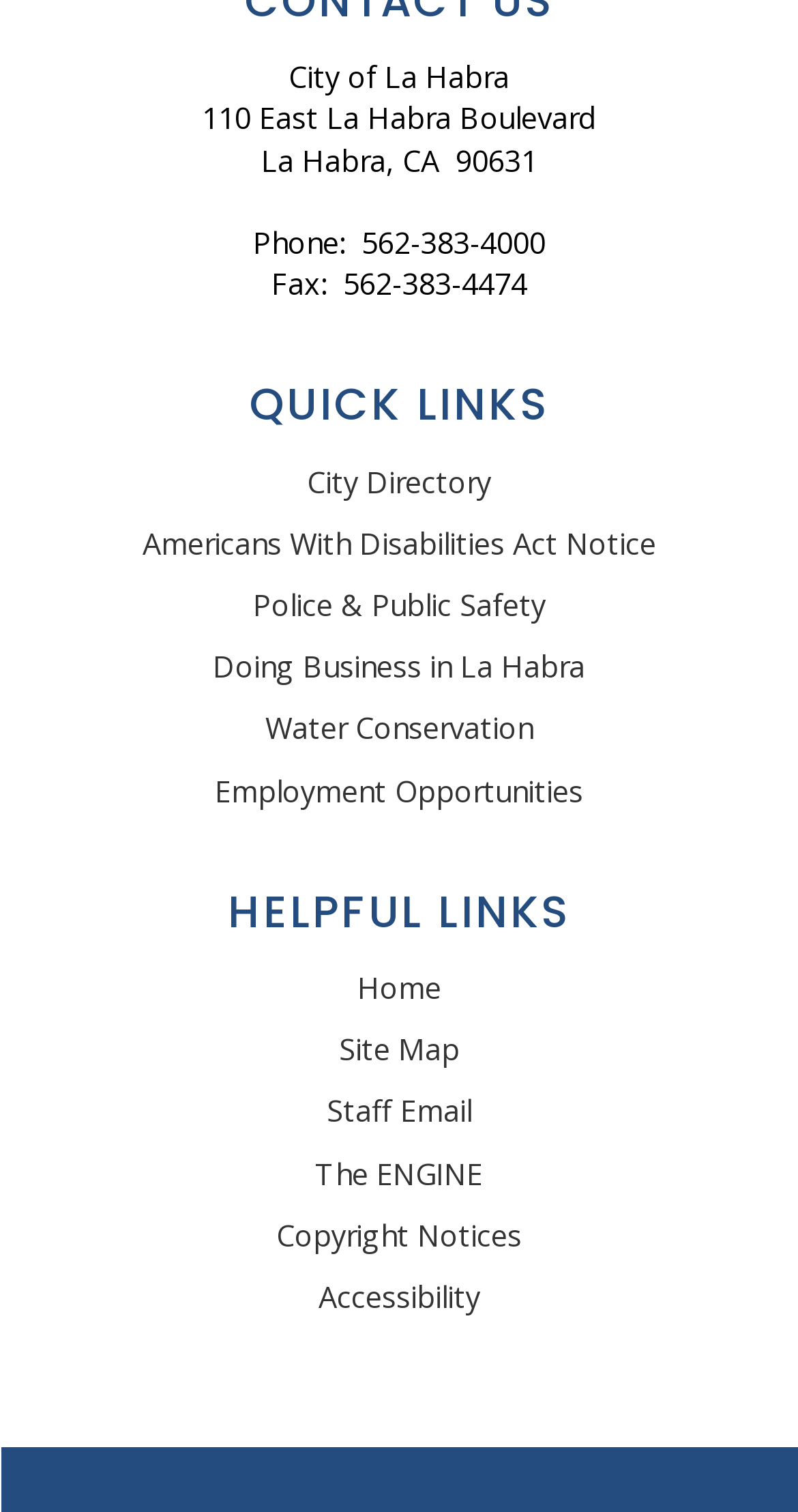What is the last helpful link?
Please answer the question with as much detail and depth as you can.

I looked at the link elements under the 'HELPFUL LINKS' region and found that the last one is 'Accessibility'.